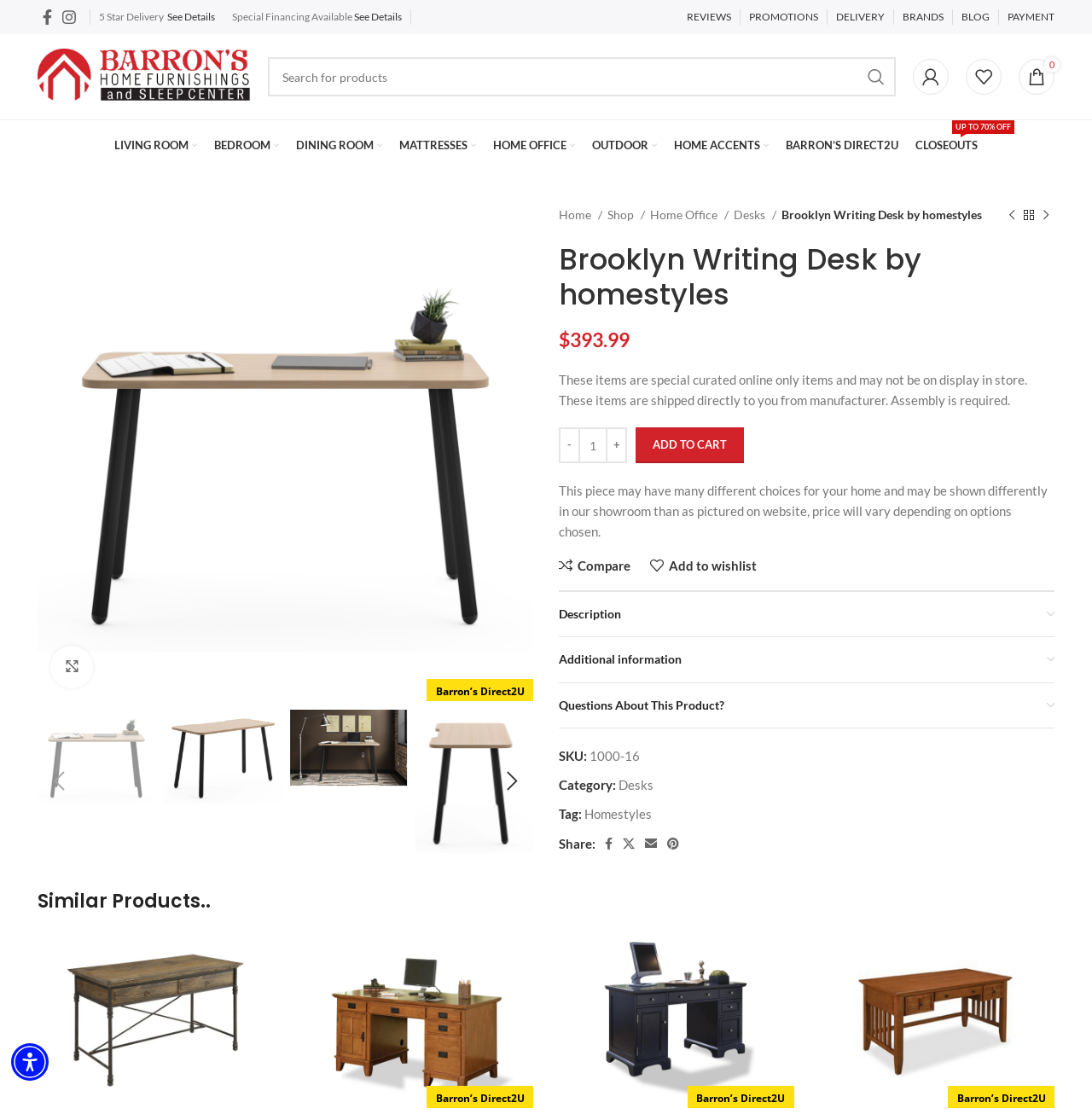Specify the bounding box coordinates (top-left x, top-left y, bottom-right x, bottom-right y) of the UI element in the screenshot that matches this description: Home

[0.512, 0.185, 0.552, 0.202]